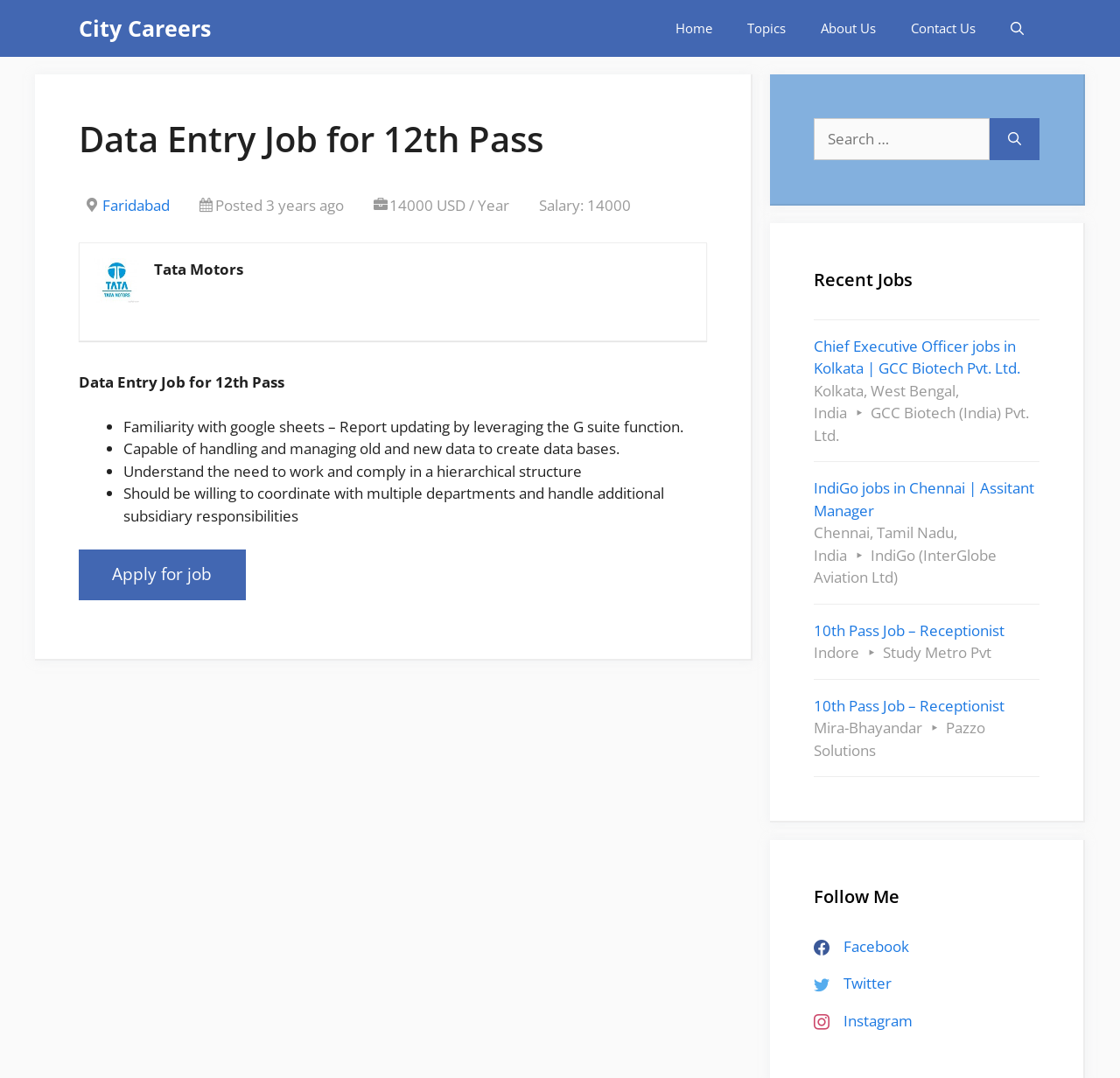Please locate the bounding box coordinates of the element that should be clicked to achieve the given instruction: "Search for a job".

[0.727, 0.11, 0.884, 0.148]